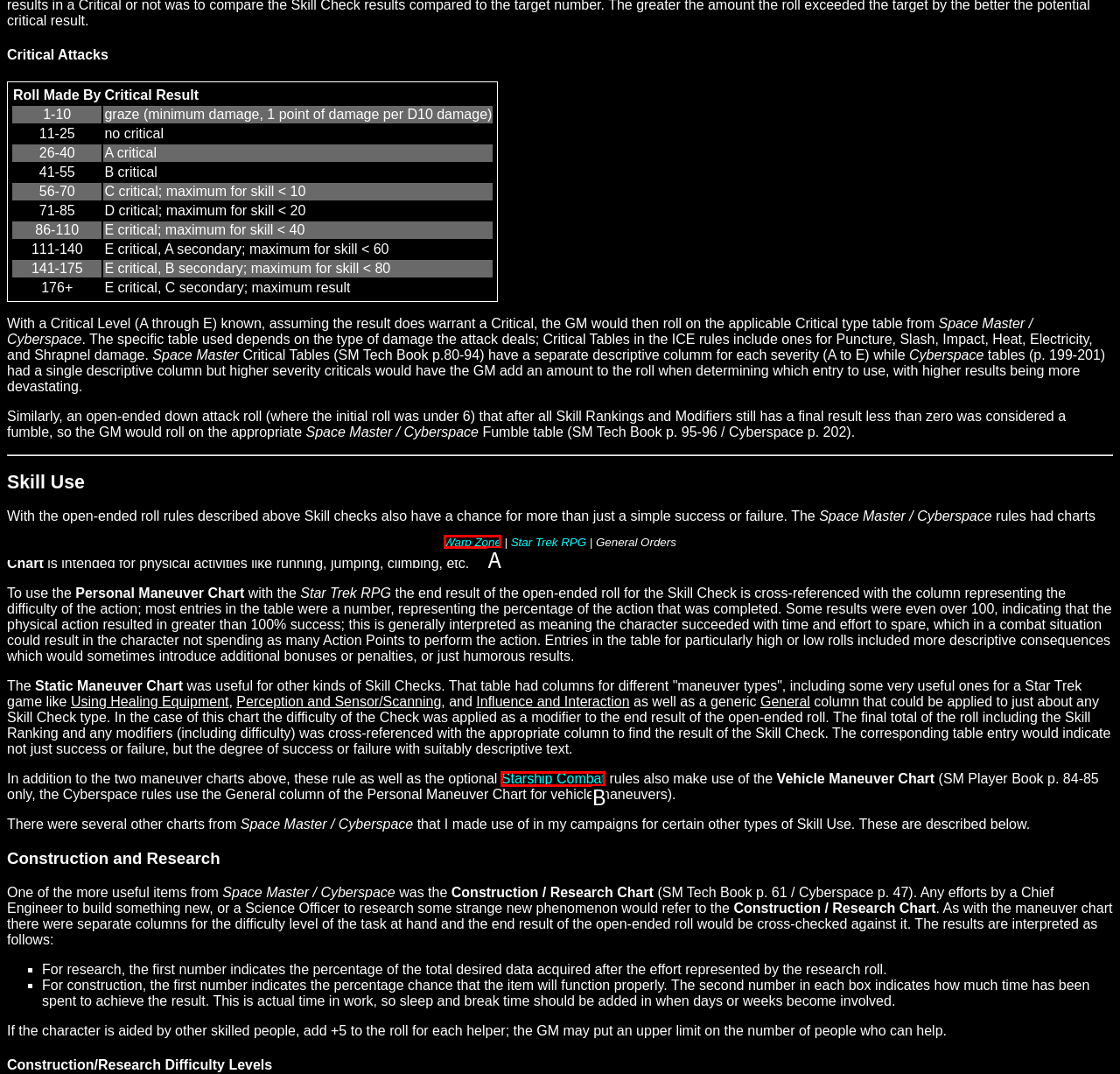Point out the option that aligns with the description: Warp Zone
Provide the letter of the corresponding choice directly.

A